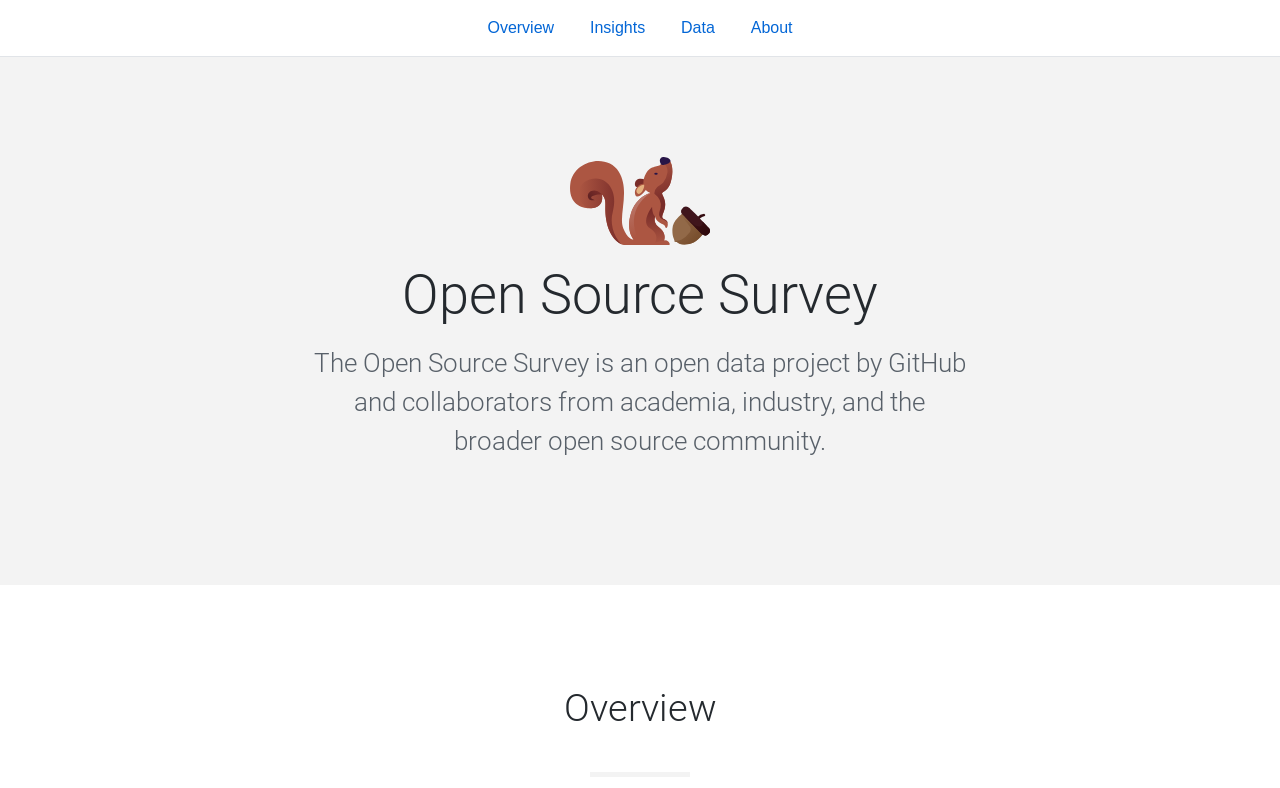Use the information in the screenshot to answer the question comprehensively: What is the purpose of the Open Source Survey?

The purpose of the Open Source Survey can be inferred from the fact that it is an open data project, which suggests that the purpose of the project is to provide open data to the users, likely related to the open source community.